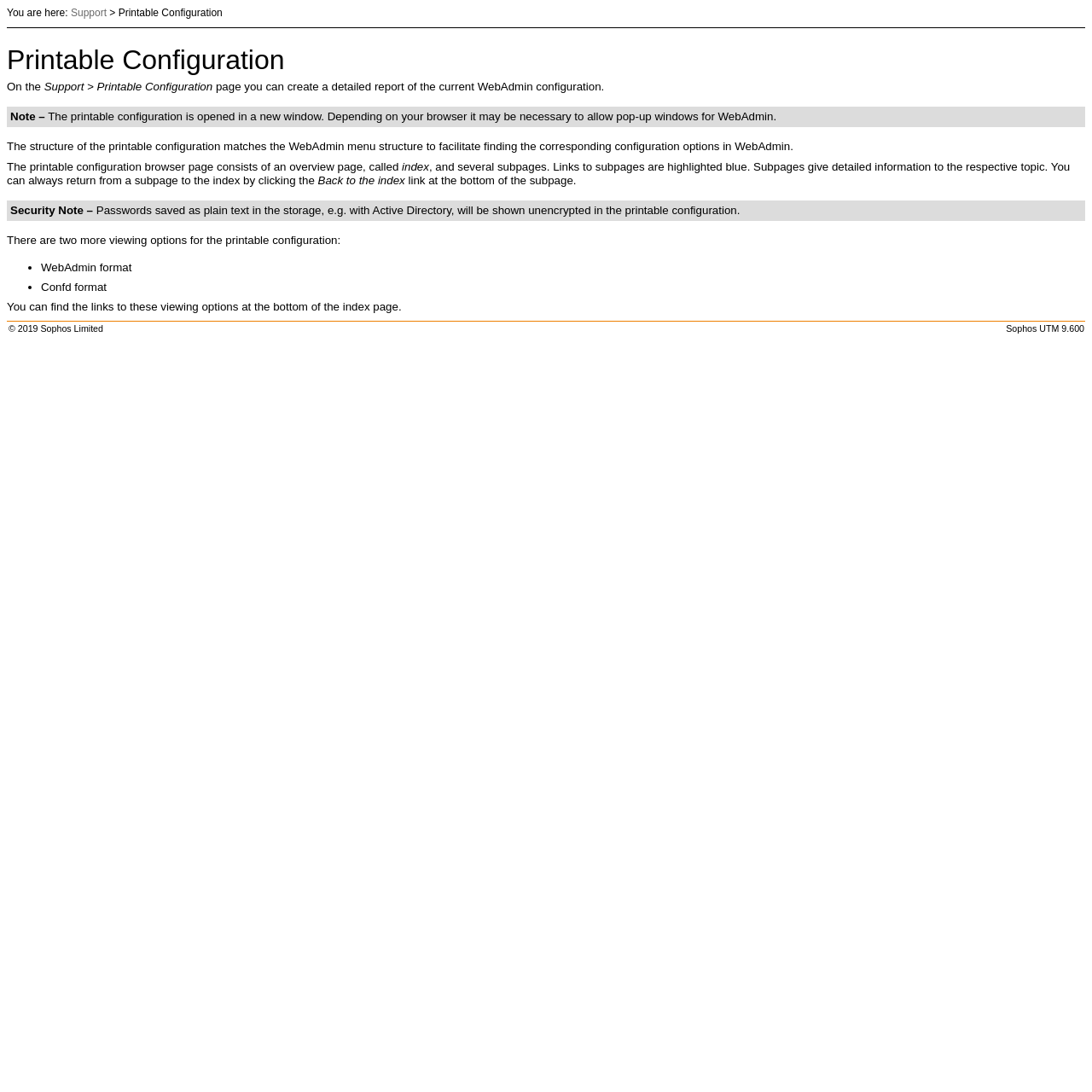Please find the bounding box for the following UI element description. Provide the coordinates in (top-left x, top-left y, bottom-right x, bottom-right y) format, with values between 0 and 1: Support

[0.065, 0.006, 0.098, 0.017]